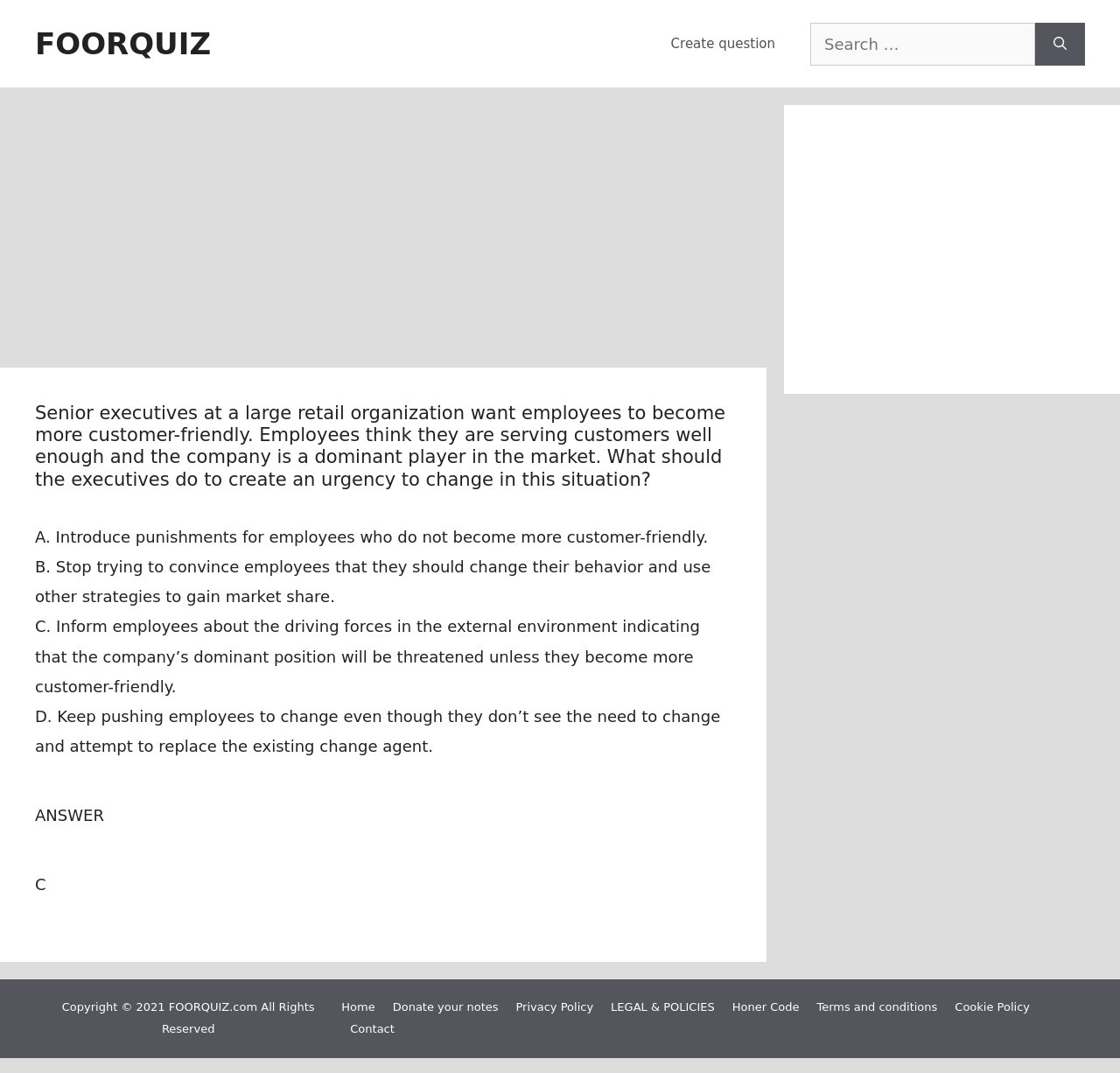Find the bounding box coordinates for the element that must be clicked to complete the instruction: "Click on the 'Search' button". The coordinates should be four float numbers between 0 and 1, indicated as [left, top, right, bottom].

[0.924, 0.021, 0.969, 0.061]